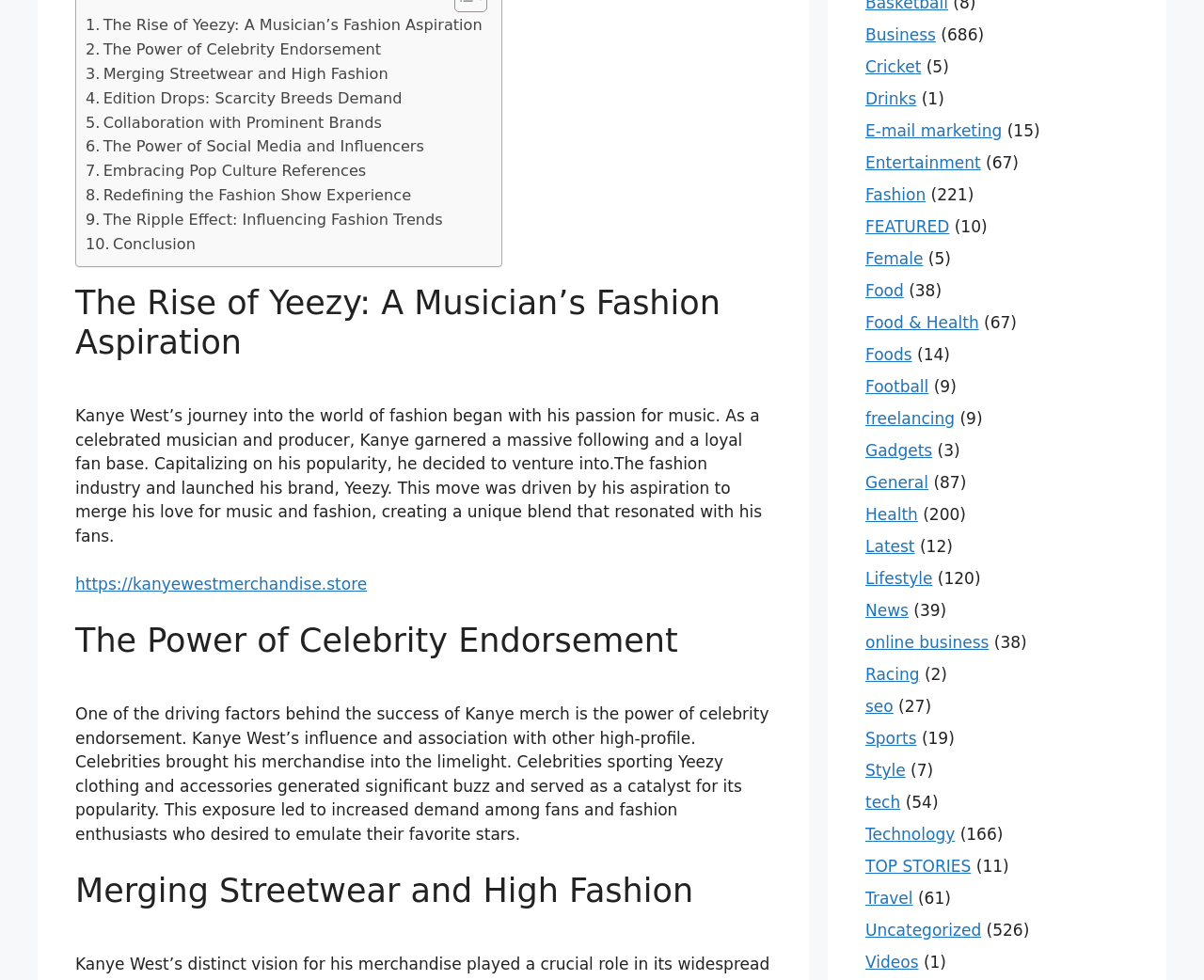Please provide a comprehensive answer to the question based on the screenshot: How many articles are categorized under 'Uncategorized'?

I found the link with the text 'Uncategorized' and looked at the adjacent StaticText element, which showed the number of articles in that category, which is 526.